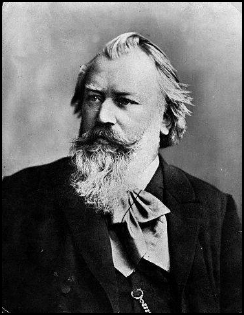Provide an extensive narrative of what is shown in the image.

The image features a historical black-and-white portrait of Johannes Brahms, a renowned 19th-century composer and pianist. He is depicted with a distinguished appearance, characterized by his long, wavy hair and a prominent beard. Brahms is wearing a dark suit with a high collar and a bow tie, exuding an air of dignity and seriousness. This photograph is associated with his work "Variations on a Theme of Robert Schumann, Op. 23," which is transcribed for piano solo, reflecting his profound influence on the classical music repertoire. The surrounding text emphasizes Brahms's contribution to music, noting the piece's importance and its publication details.